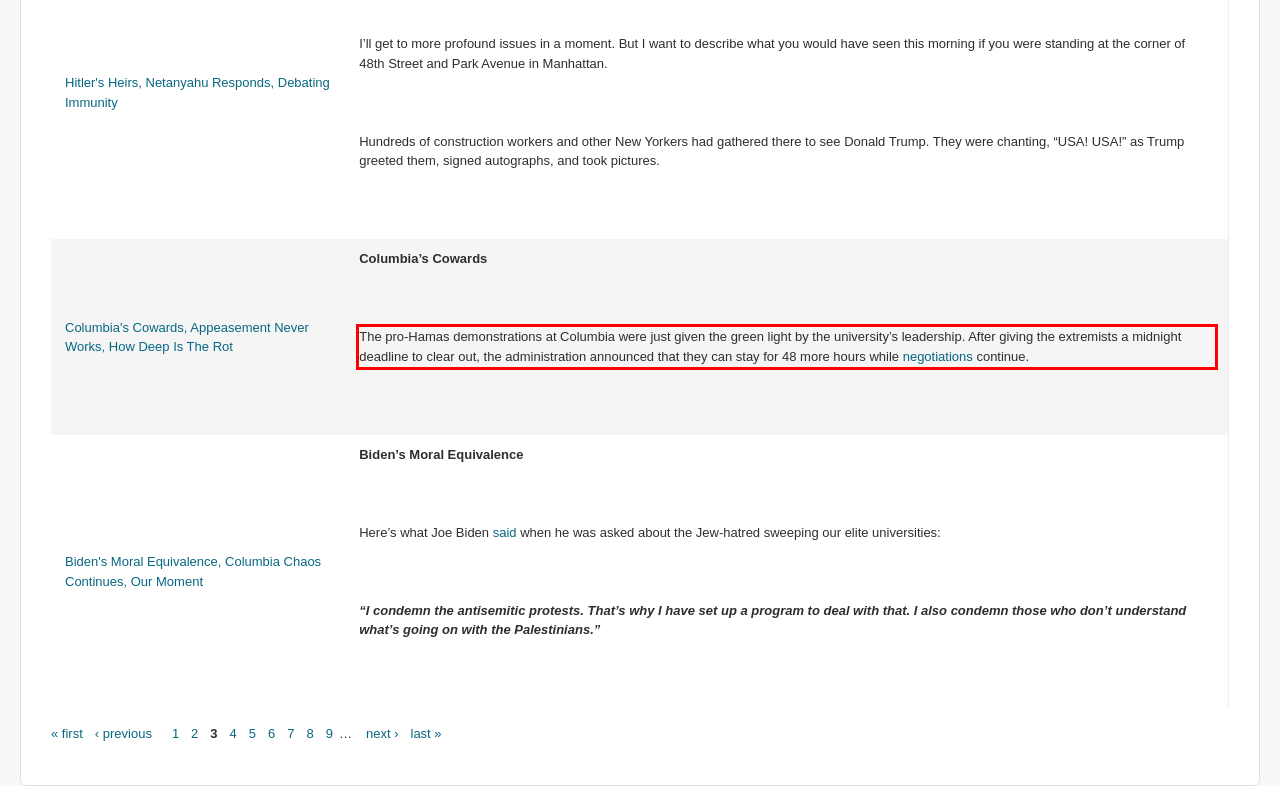There is a screenshot of a webpage with a red bounding box around a UI element. Please use OCR to extract the text within the red bounding box.

The pro-Hamas demonstrations at Columbia were just given the green light by the university’s leadership. After giving the extremists a midnight deadline to clear out, the administration announced that they can stay for 48 more hours while negotiations continue.